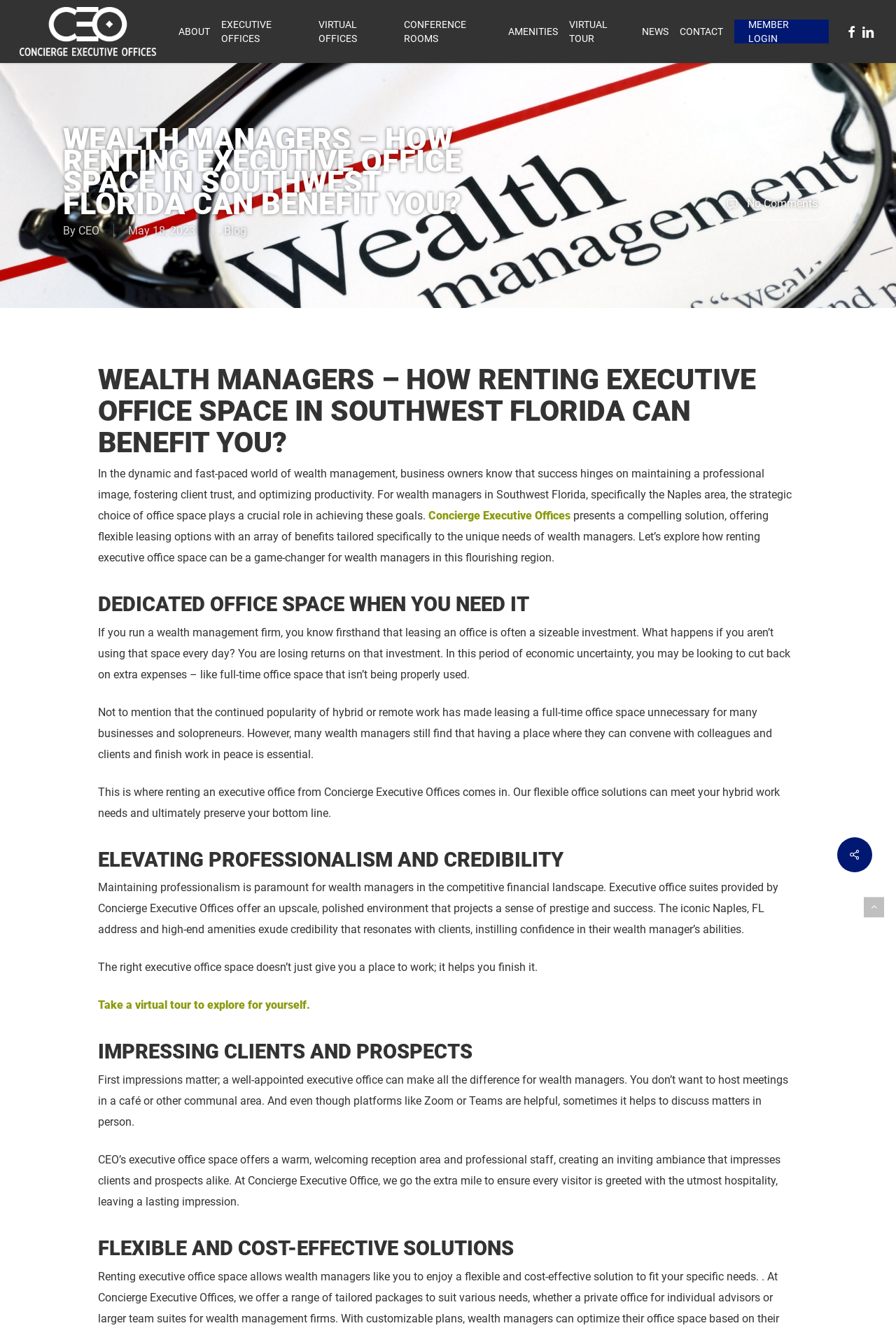Determine the bounding box coordinates of the region I should click to achieve the following instruction: "Take a virtual tour". Ensure the bounding box coordinates are four float numbers between 0 and 1, i.e., [left, top, right, bottom].

[0.109, 0.752, 0.346, 0.762]